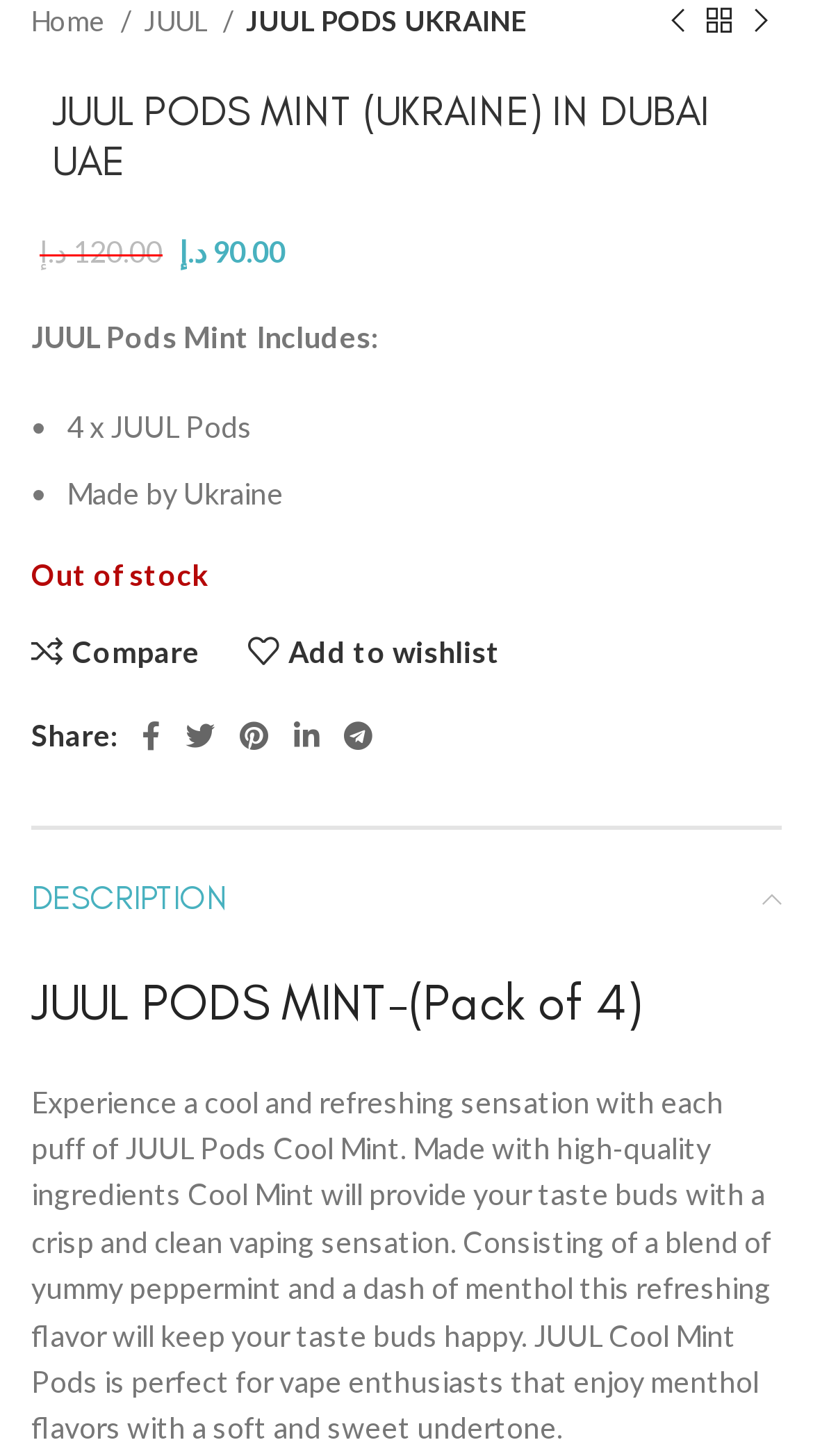Answer with a single word or phrase: 
What is the current status of the product?

Out of stock